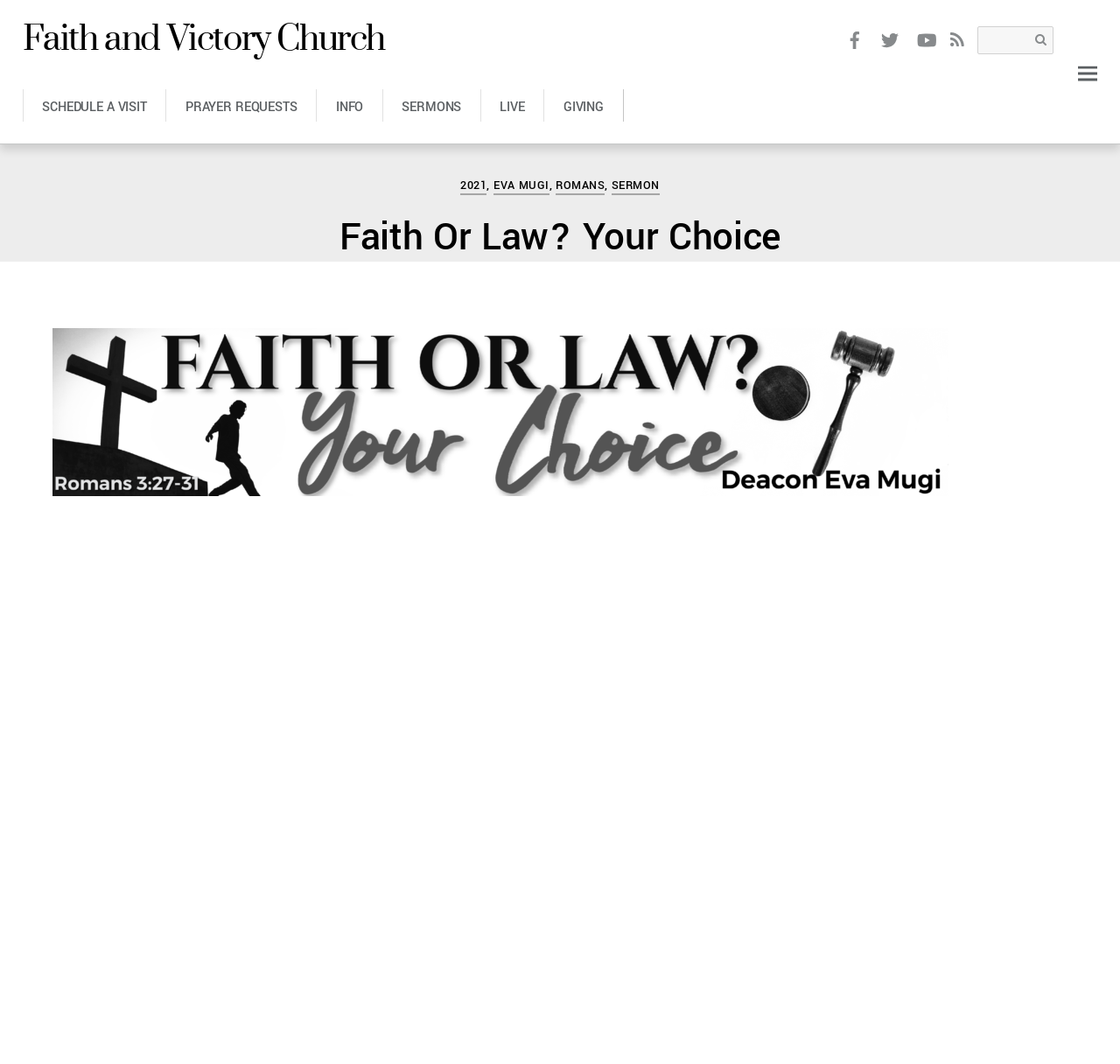From the screenshot, find the bounding box of the UI element matching this description: "aria-label="youtube"". Supply the bounding box coordinates in the form [left, top, right, bottom], each a float between 0 and 1.

[0.813, 0.027, 0.839, 0.046]